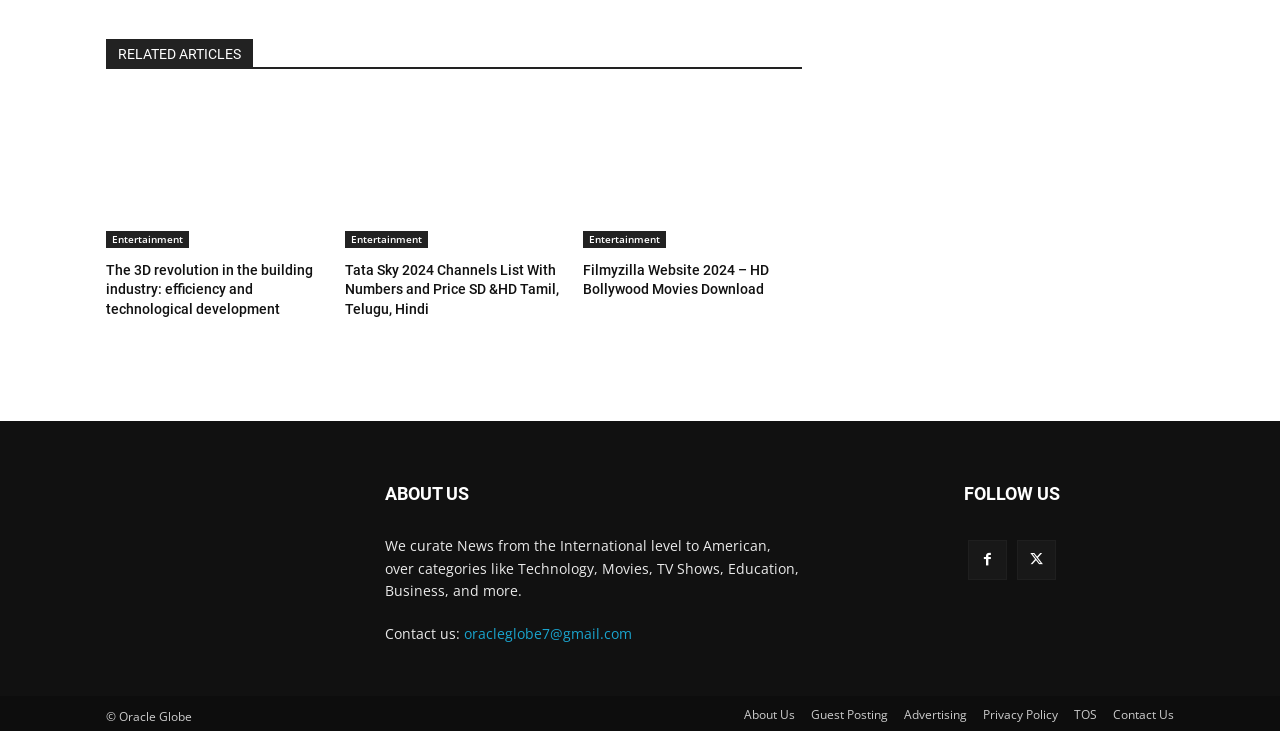Provide the bounding box coordinates for the UI element described in this sentence: "Facebook". The coordinates should be four float values between 0 and 1, i.e., [left, top, right, bottom].

[0.756, 0.734, 0.787, 0.787]